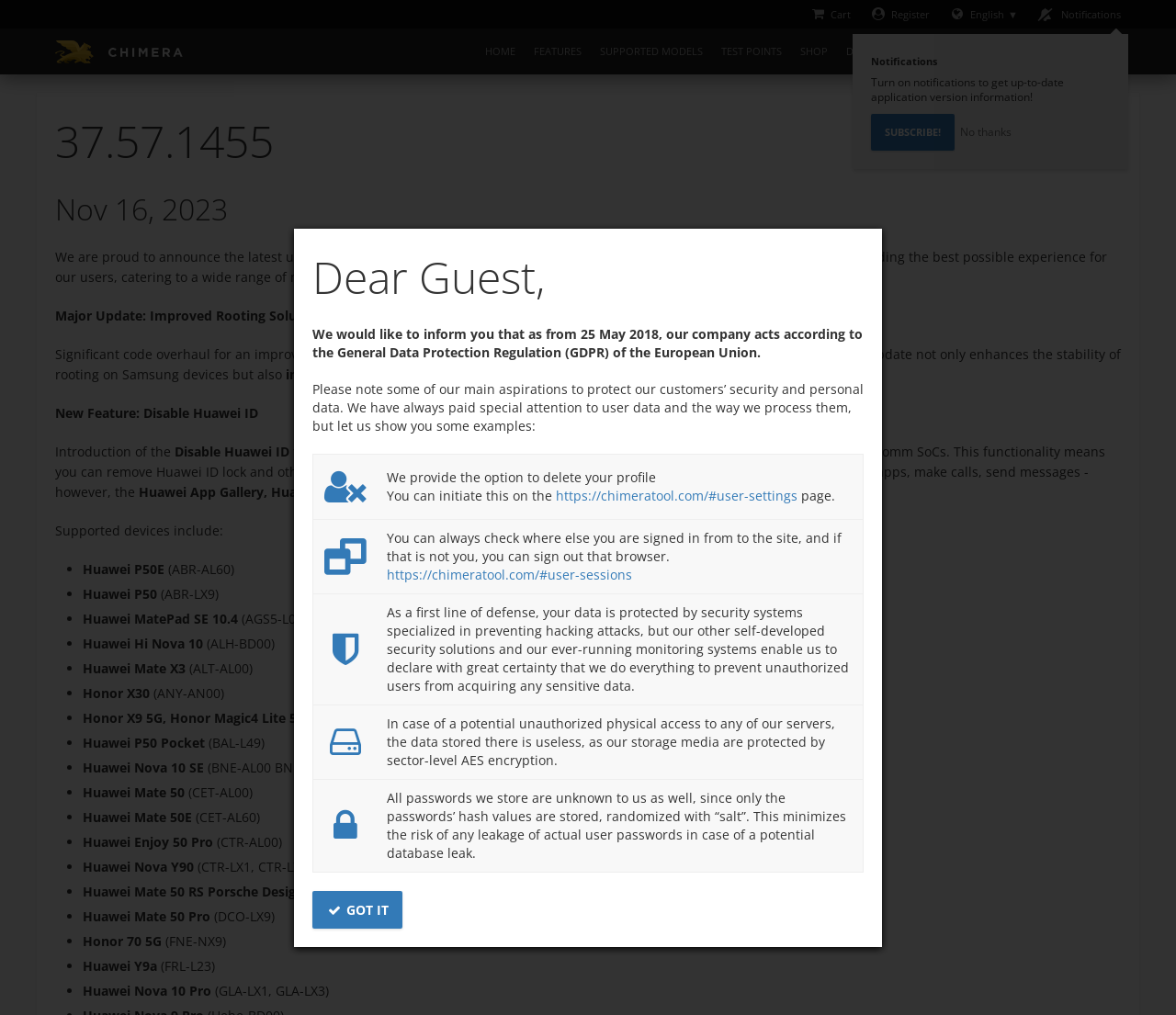Using the details from the image, please elaborate on the following question: What is the notification about at the top of the webpage?

The notification at the top of the webpage is asking users to turn on notifications to get up-to-date application version information, and provides a 'SUBSCRIBE!' button to enable notifications, with an option to decline by clicking 'No thanks'.